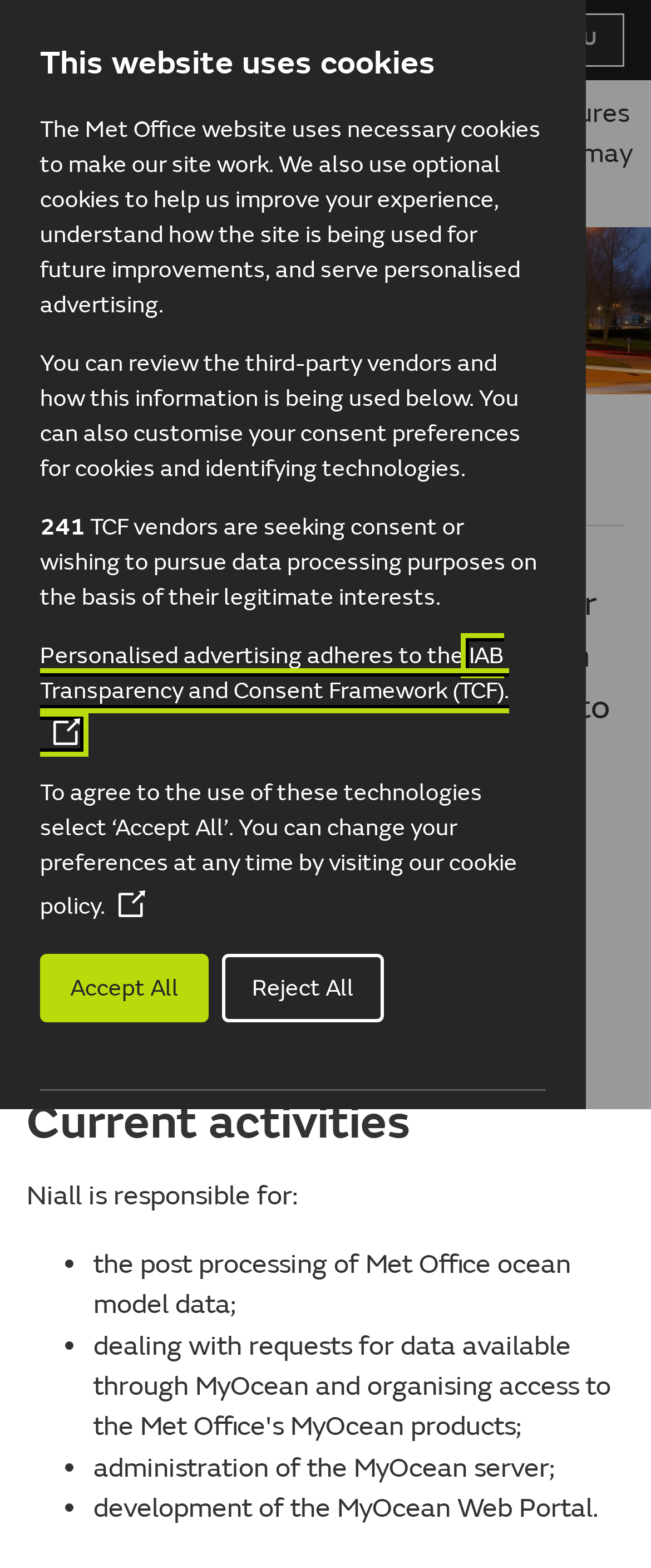Provide the bounding box coordinates for the UI element that is described by this text: "How data is used". The coordinates should be in the form of four float numbers between 0 and 1: [left, top, right, bottom].

[0.062, 0.726, 0.433, 0.77]